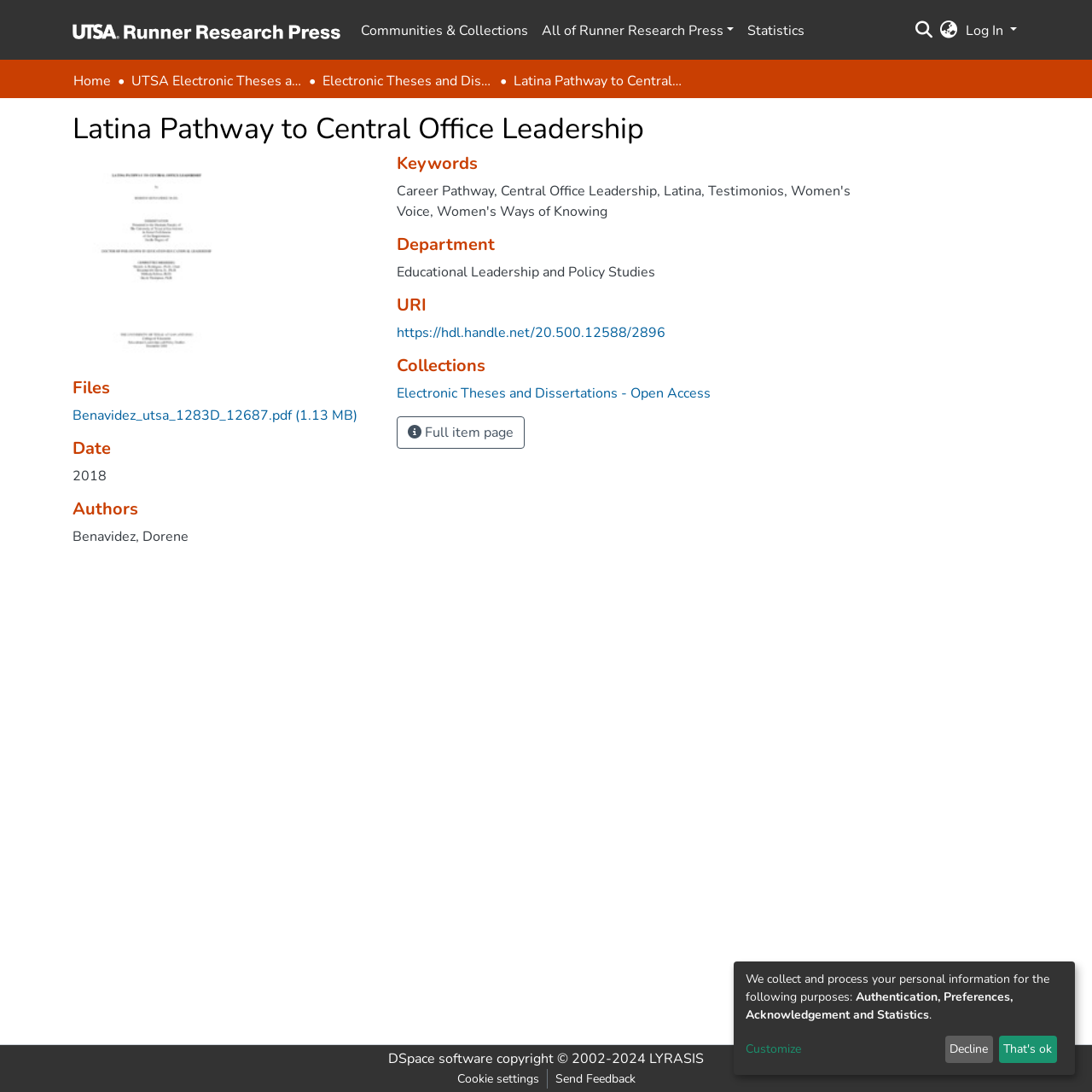What is the department of the author? Based on the image, give a response in one word or a short phrase.

Educational Leadership and Policy Studies